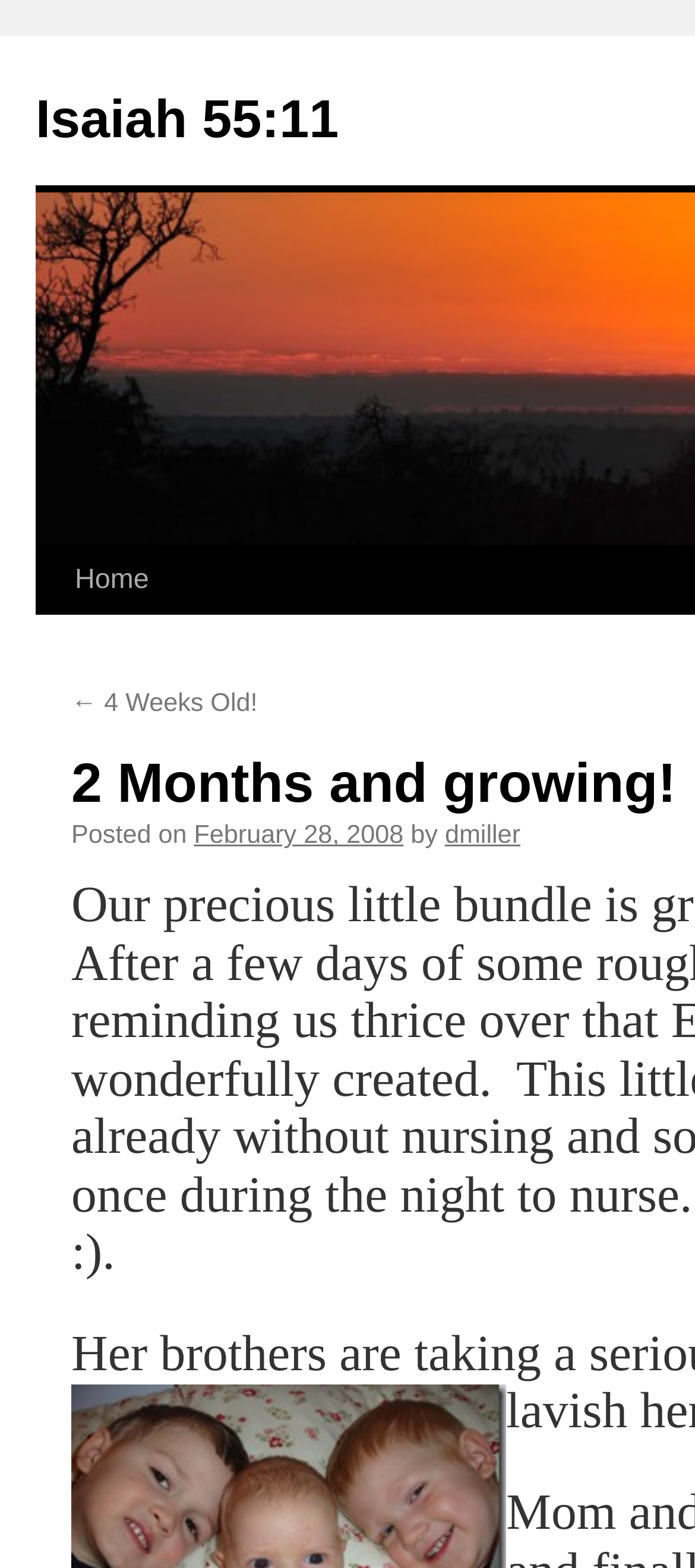What is the title of the previous post?
Please give a detailed and elaborate answer to the question based on the image.

I found the title of the previous post by looking at the link '← 4 Weeks Old!' which is located below the 'Home' link.